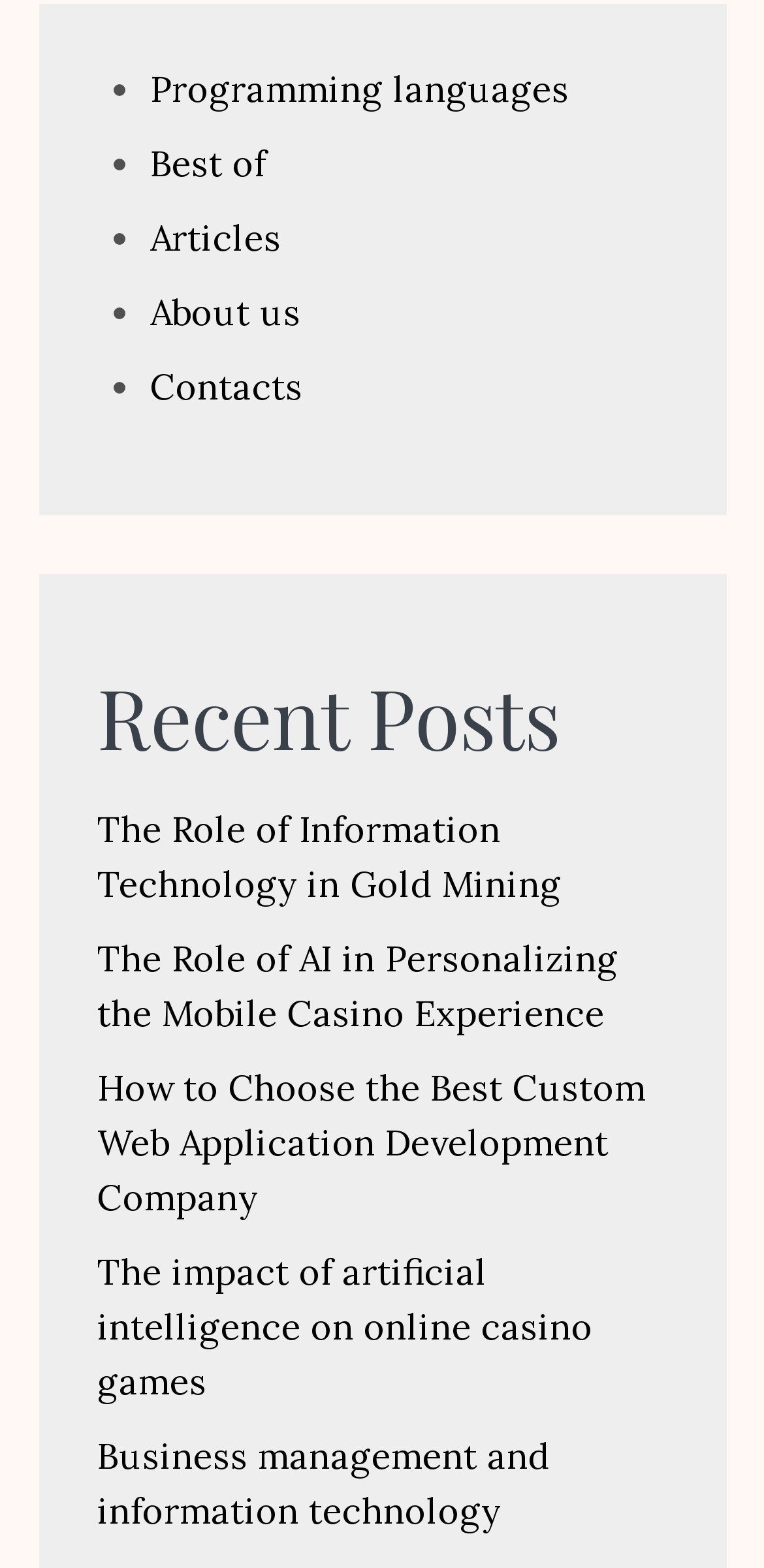Based on the provided description, "Articles", find the bounding box of the corresponding UI element in the screenshot.

[0.196, 0.137, 0.368, 0.166]